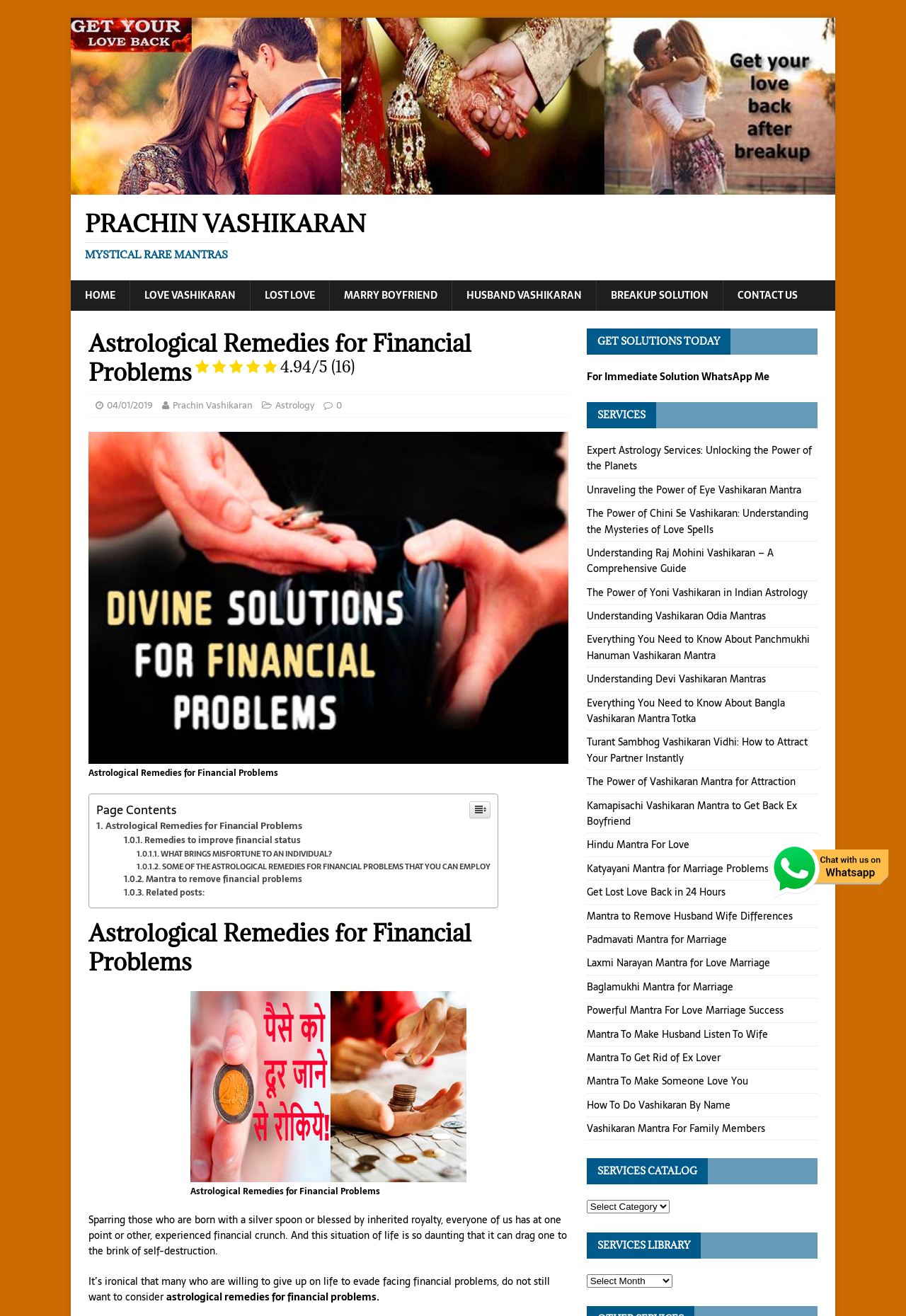Based on the element description 04/01/2019, identify the bounding box of the UI element in the given webpage screenshot. The coordinates should be in the format (top-left x, top-left y, bottom-right x, bottom-right y) and must be between 0 and 1.

[0.118, 0.302, 0.169, 0.314]